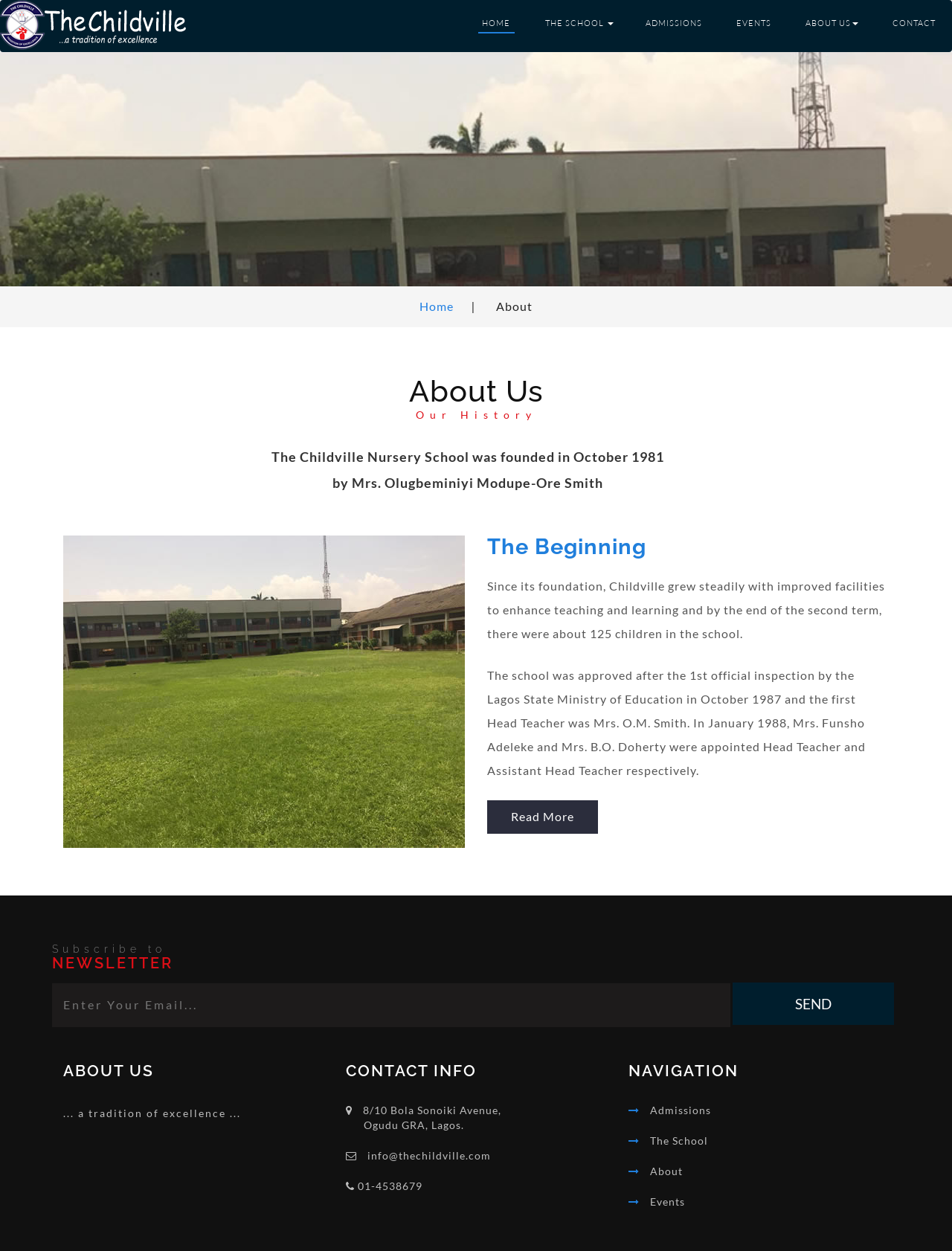Determine the bounding box coordinates of the region that needs to be clicked to achieve the task: "Click Read More".

[0.512, 0.639, 0.628, 0.666]